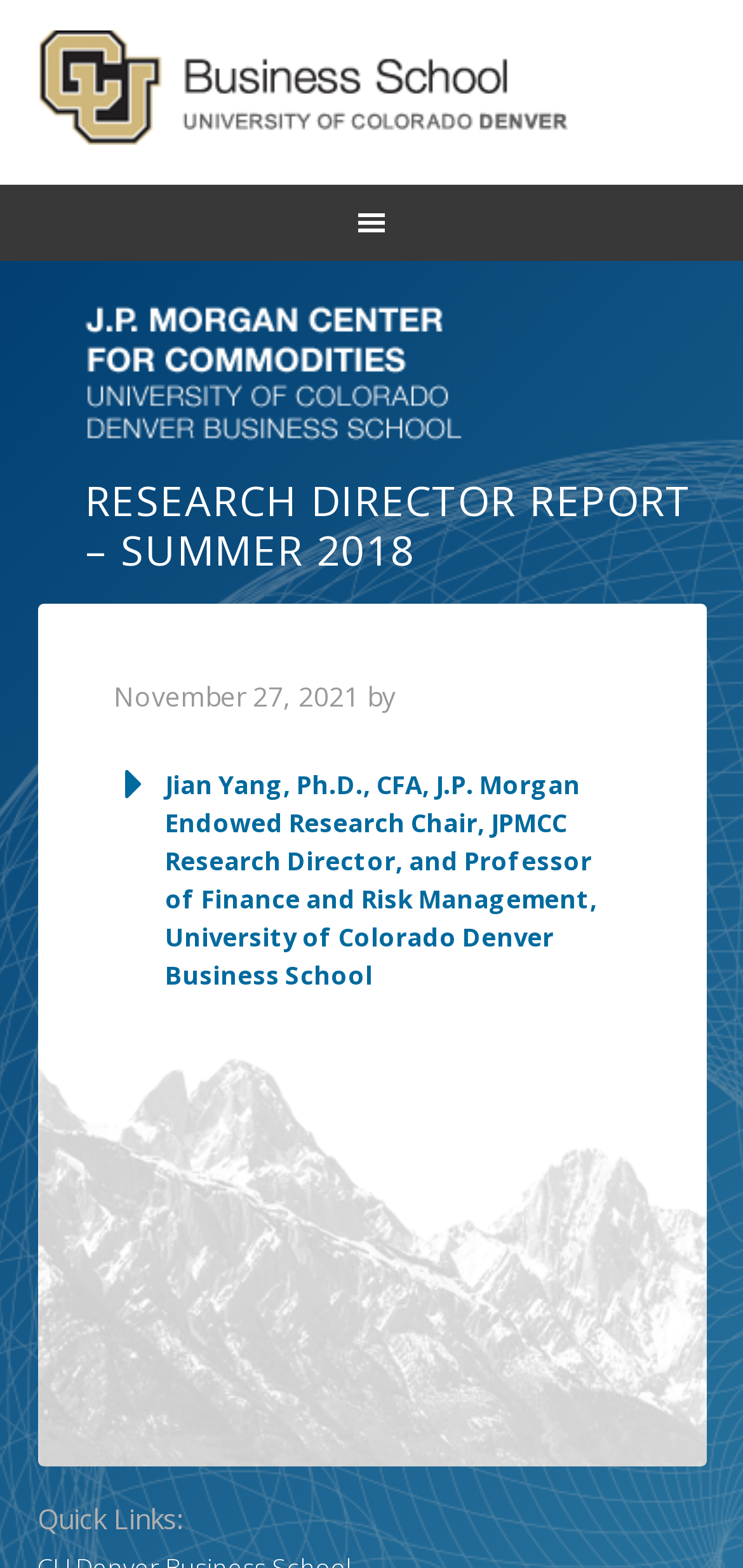Using the information in the image, could you please answer the following question in detail:
Who is the author of the report?

The author of the report can be found by looking at the button element that contains the text 'Jian Yang, Ph.D., CFA, J.P. Morgan Endowed Research Chair, JPMCC Research Director, and Professor of Finance and Risk Management, University of Colorado Denver Business School'. This element is a button, but it contains the author's name and title, which indicates that Jian Yang, Ph.D. is the author of the report.